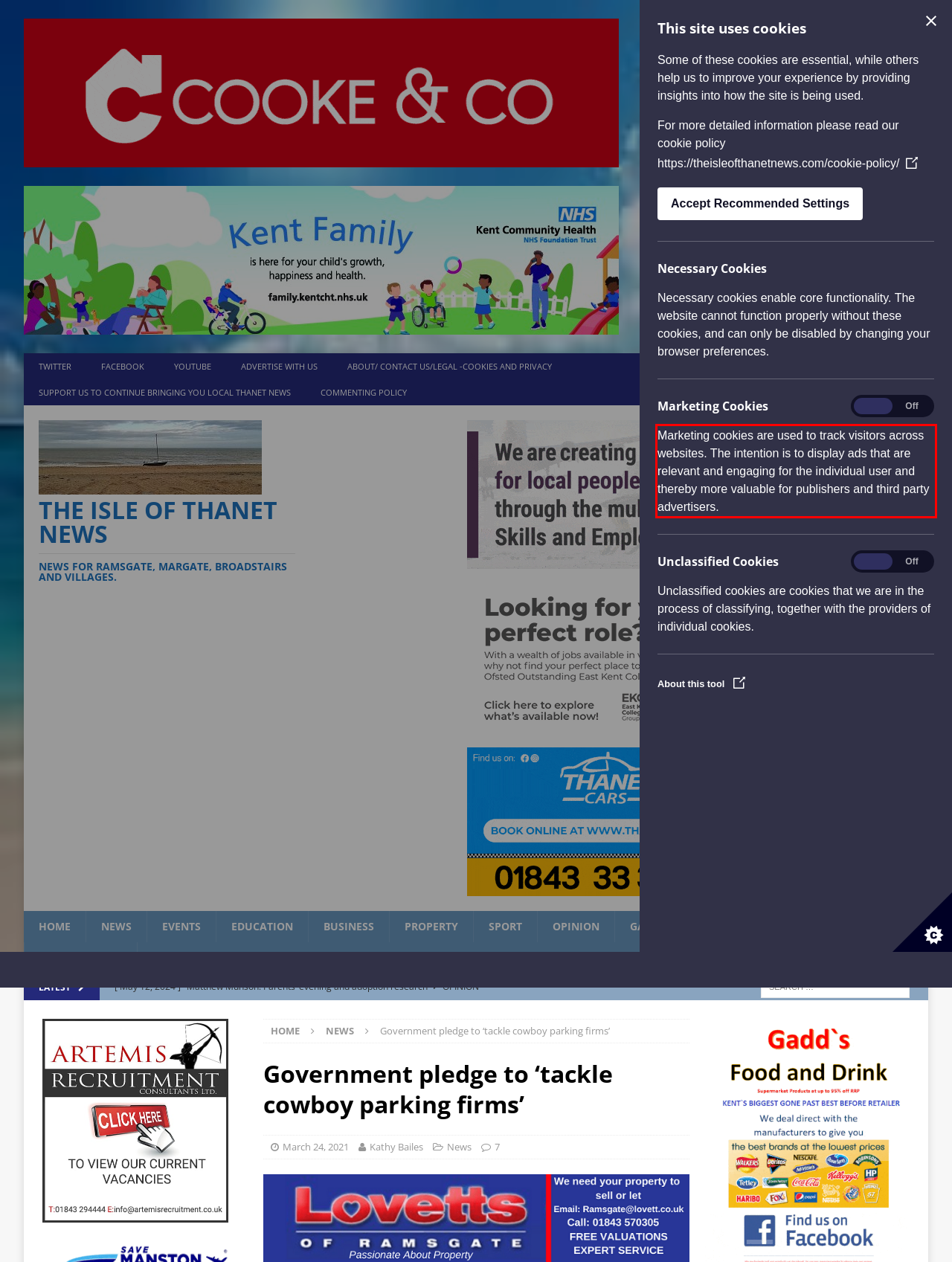Please extract the text content within the red bounding box on the webpage screenshot using OCR.

Marketing cookies are used to track visitors across websites. The intention is to display ads that are relevant and engaging for the individual user and thereby more valuable for publishers and third party advertisers.